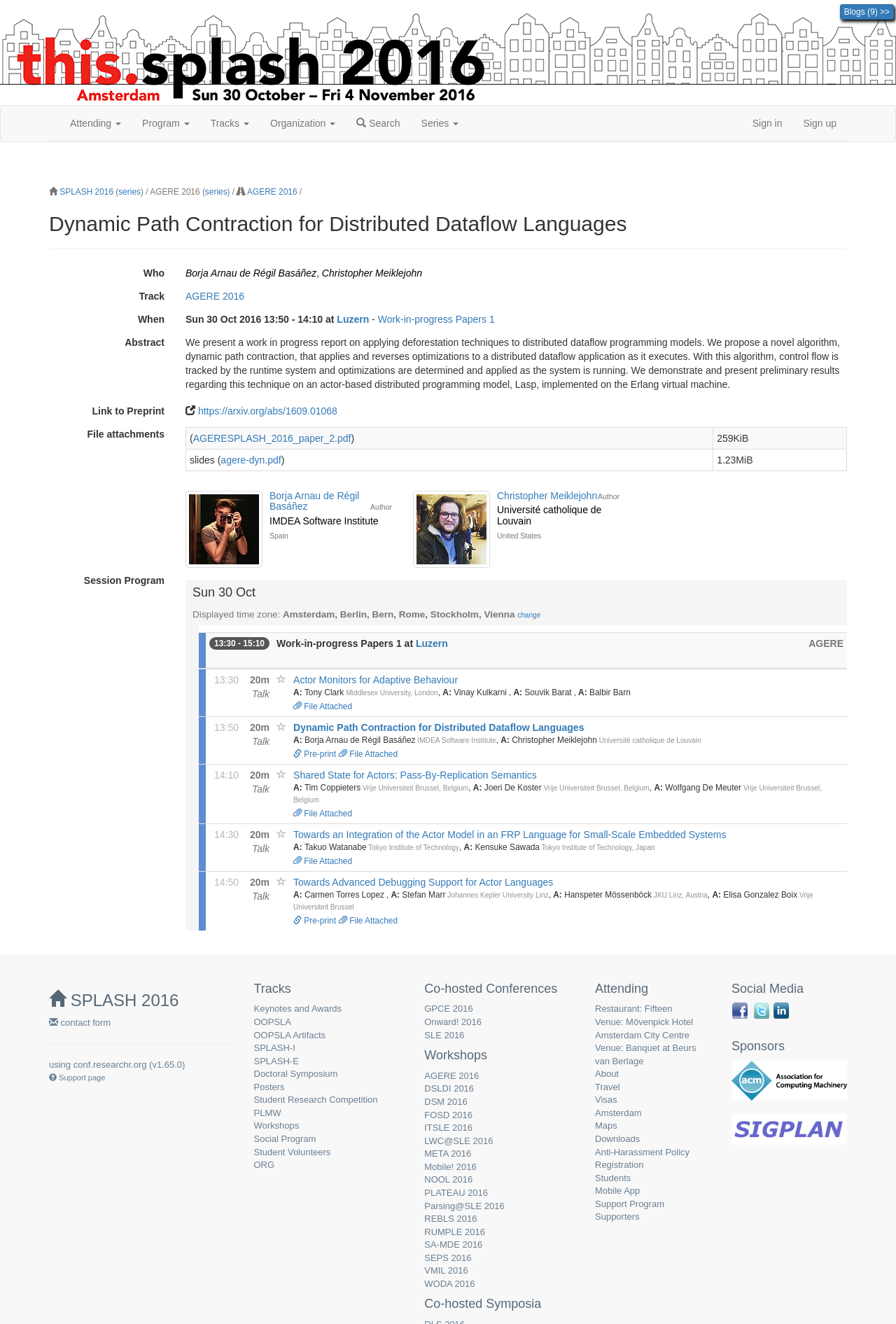Provide the bounding box coordinates of the area you need to click to execute the following instruction: "Click Slade Photo logo".

None